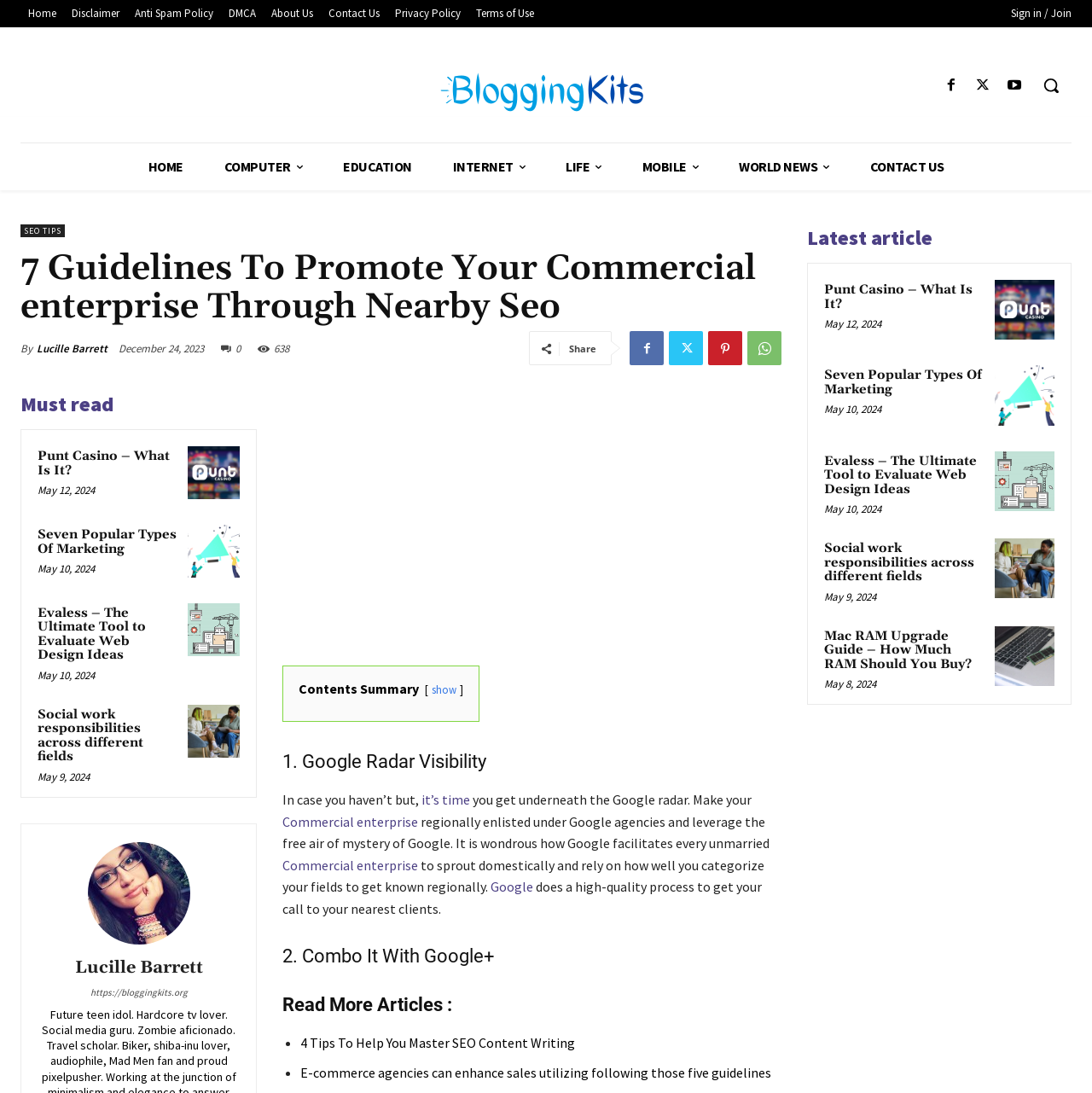Please identify the bounding box coordinates of the element's region that needs to be clicked to fulfill the following instruction: "View the 'SEO TIPS' page". The bounding box coordinates should consist of four float numbers between 0 and 1, i.e., [left, top, right, bottom].

[0.019, 0.206, 0.059, 0.217]